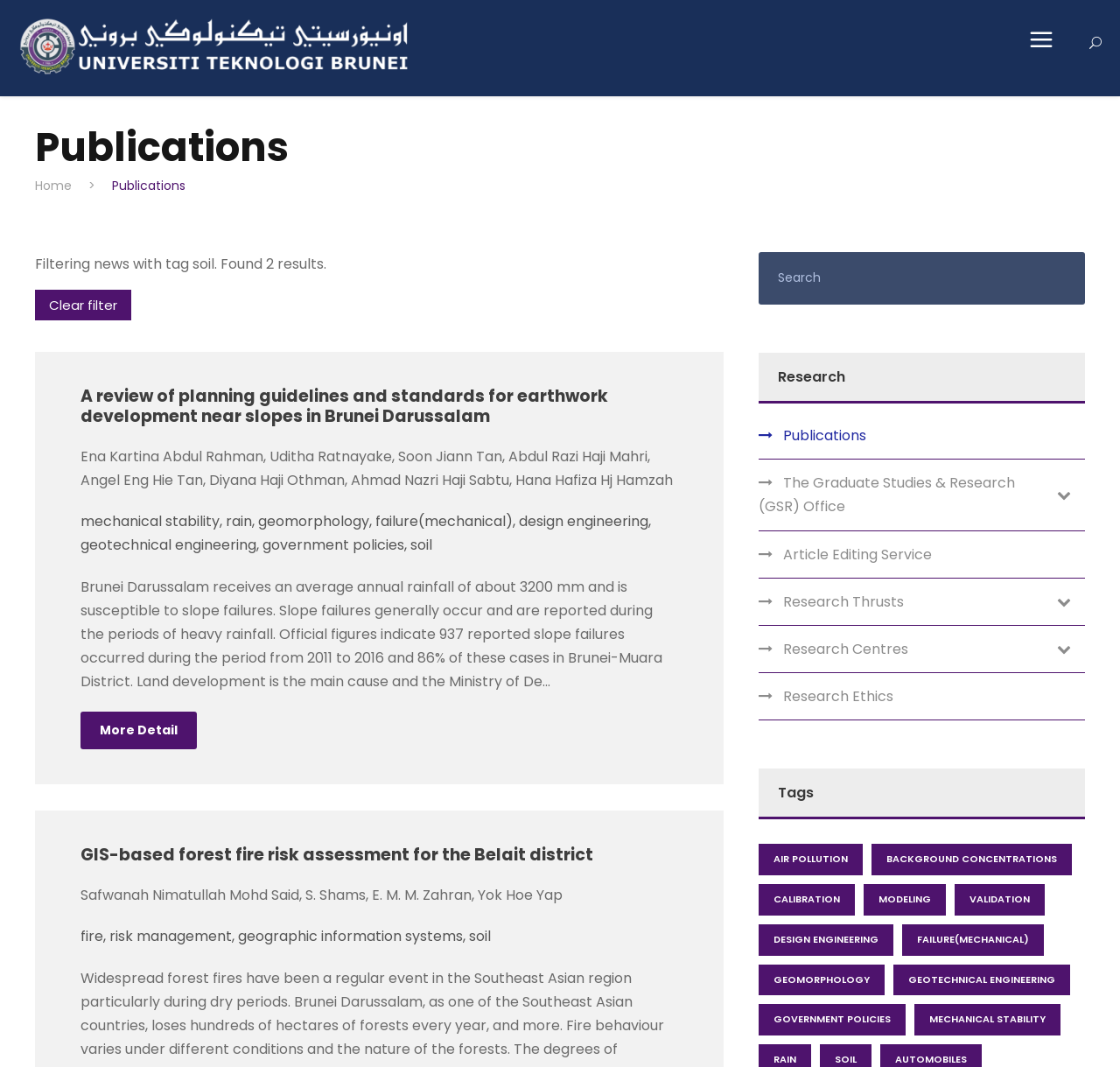Find the bounding box coordinates for the HTML element described as: "Research Thrusts". The coordinates should consist of four float values between 0 and 1, i.e., [left, top, right, bottom].

[0.677, 0.553, 0.807, 0.575]